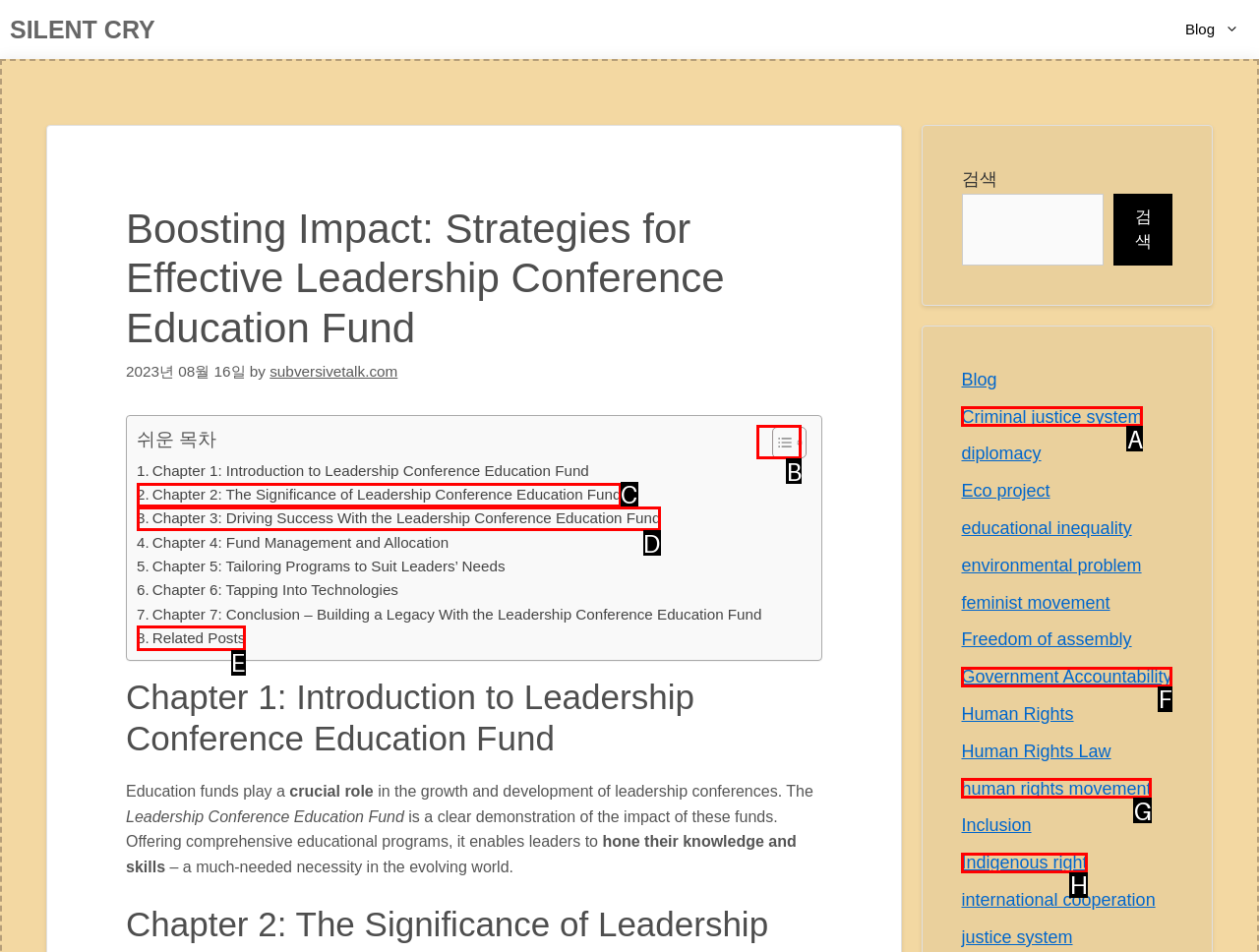Identify the HTML element that corresponds to the description: human rights movement Provide the letter of the matching option directly from the choices.

G